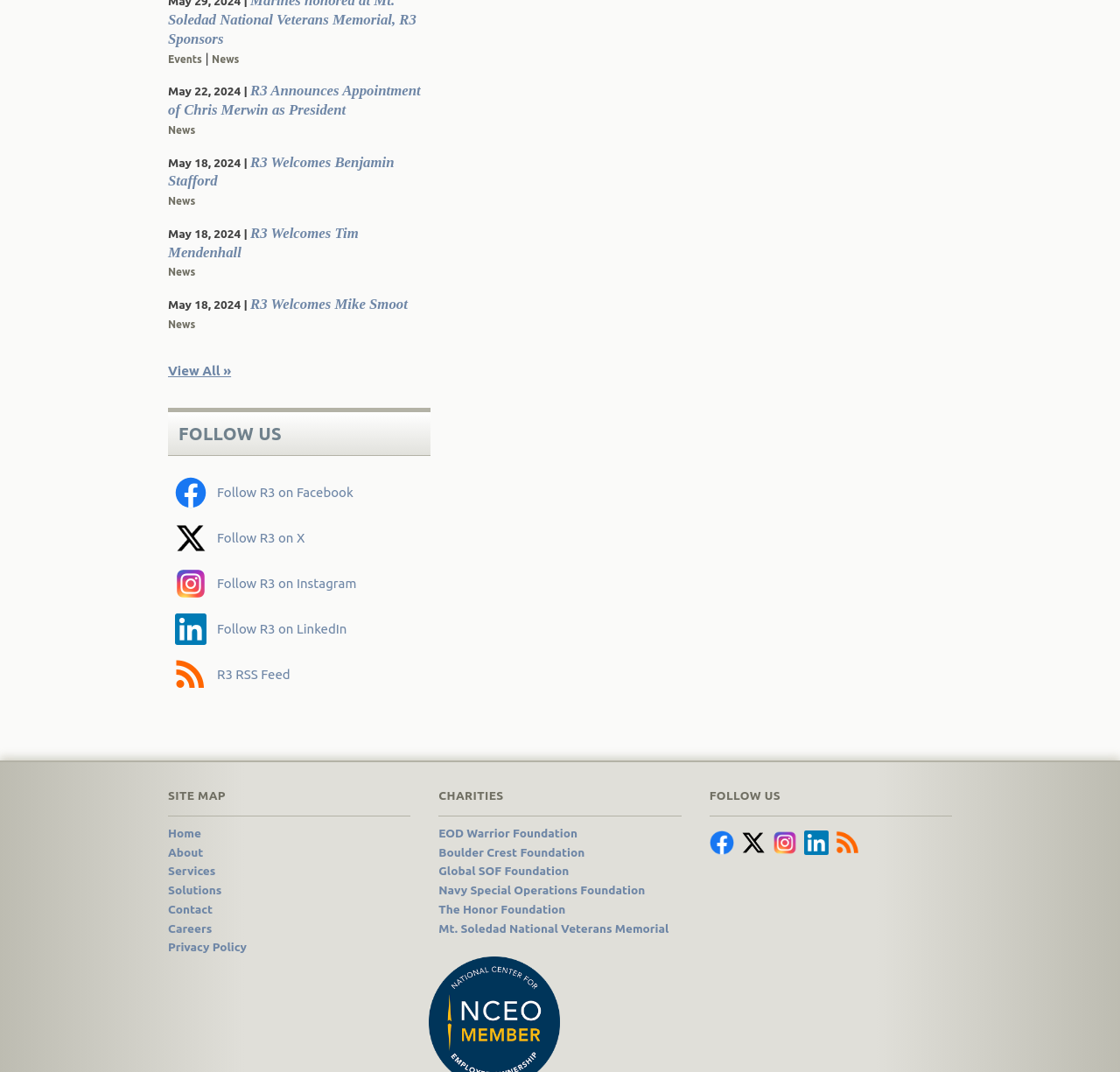Find the UI element described as: "Accessibility" and predict its bounding box coordinates. Ensure the coordinates are four float numbers between 0 and 1, [left, top, right, bottom].

None